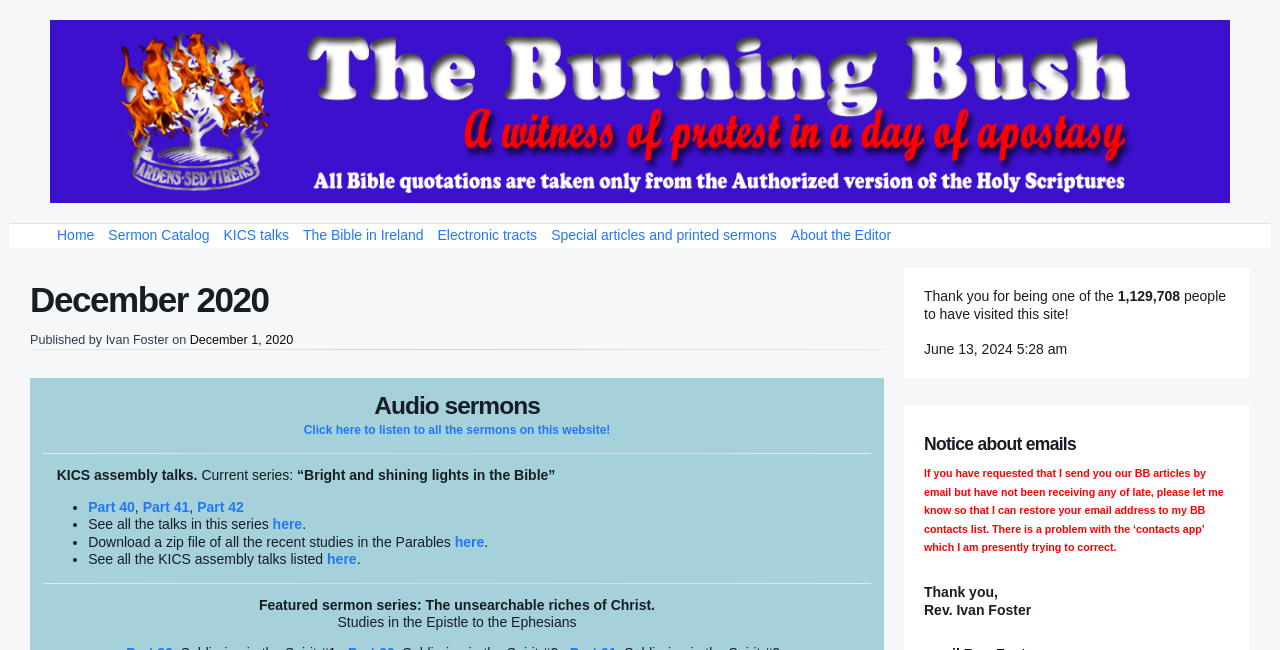Please find the bounding box coordinates of the element that needs to be clicked to perform the following instruction: "Download a zip file of all the recent studies in the Parables". The bounding box coordinates should be four float numbers between 0 and 1, represented as [left, top, right, bottom].

[0.355, 0.821, 0.378, 0.845]